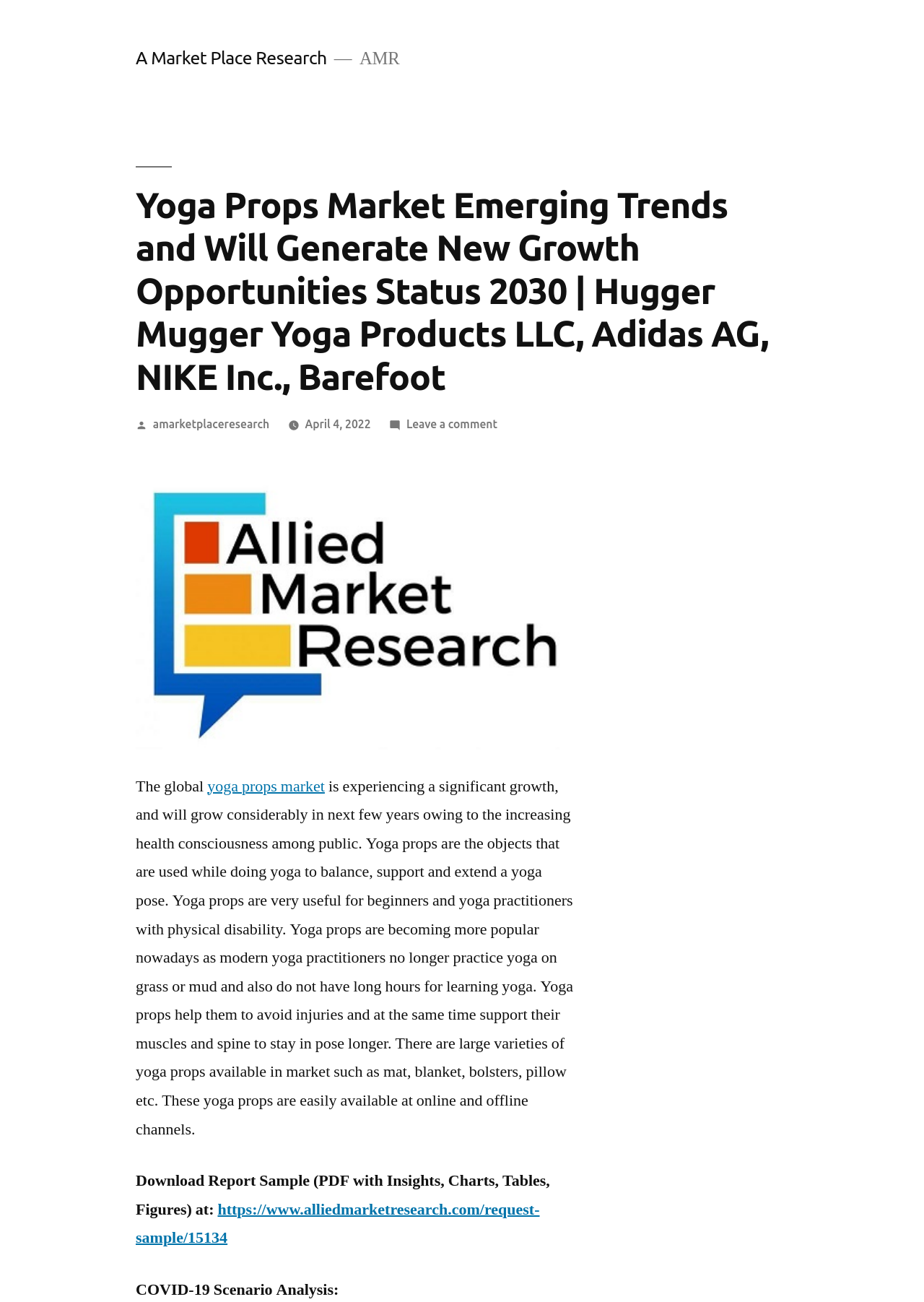What is the current trend in the yoga props market?
Based on the screenshot, provide your answer in one word or phrase.

Significant growth